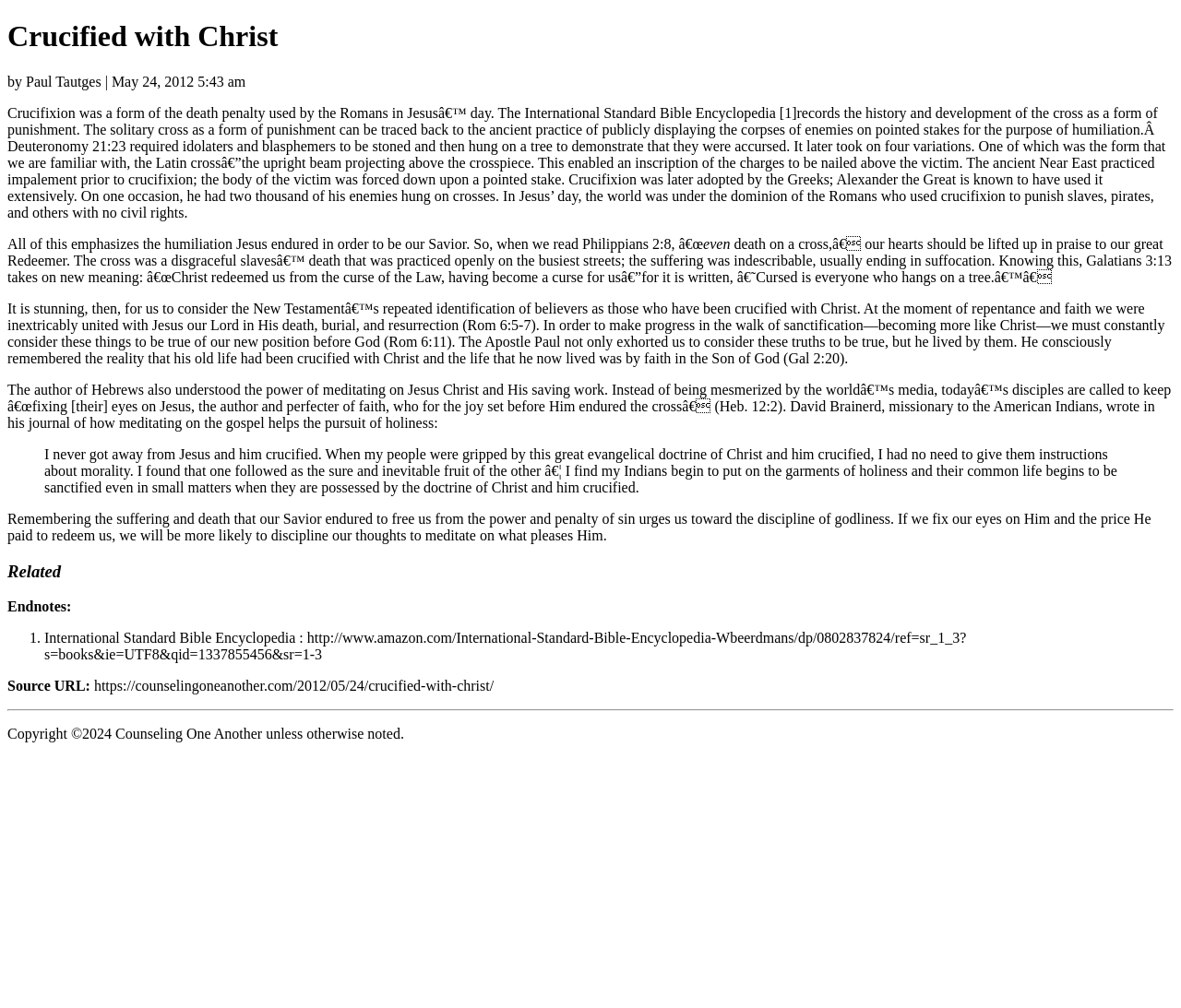Illustrate the webpage thoroughly, mentioning all important details.

This webpage is about the Christian concept of being "Crucified with Christ" and its significance in counseling and personal growth. At the top of the page, there is a heading that reads "Crucified with Christ" followed by the author's name and date. Below this, there is a block of text that provides historical context about crucifixion in ancient times, including its origins and the humiliation it entailed.

The main content of the page is divided into several sections. The first section discusses the significance of Jesus' crucifixion and how it relates to believers being united with Him in His death, burial, and resurrection. The text explains that this union is essential for progress in sanctification and becoming more like Christ.

The next section quotes the Apostle Paul and the author of Hebrews, emphasizing the importance of meditating on Jesus Christ and His saving work. This is followed by a blockquote from David Brainerd, a missionary to the American Indians, who wrote about the power of meditating on the gospel in his pursuit of holiness.

The final section of the main content discusses the discipline of godliness and how remembering the suffering and death of Jesus urges us towards it. The text encourages readers to fix their eyes on Jesus and the price He paid to redeem us, which will lead to a greater desire to discipline our thoughts and meditate on what pleases Him.

At the bottom of the page, there are several additional elements. There is a heading that reads "Related" followed by a section with endnotes, including a reference to the International Standard Bible Encyclopedia. Below this, there is a link to the source URL of the article and a copyright notice.